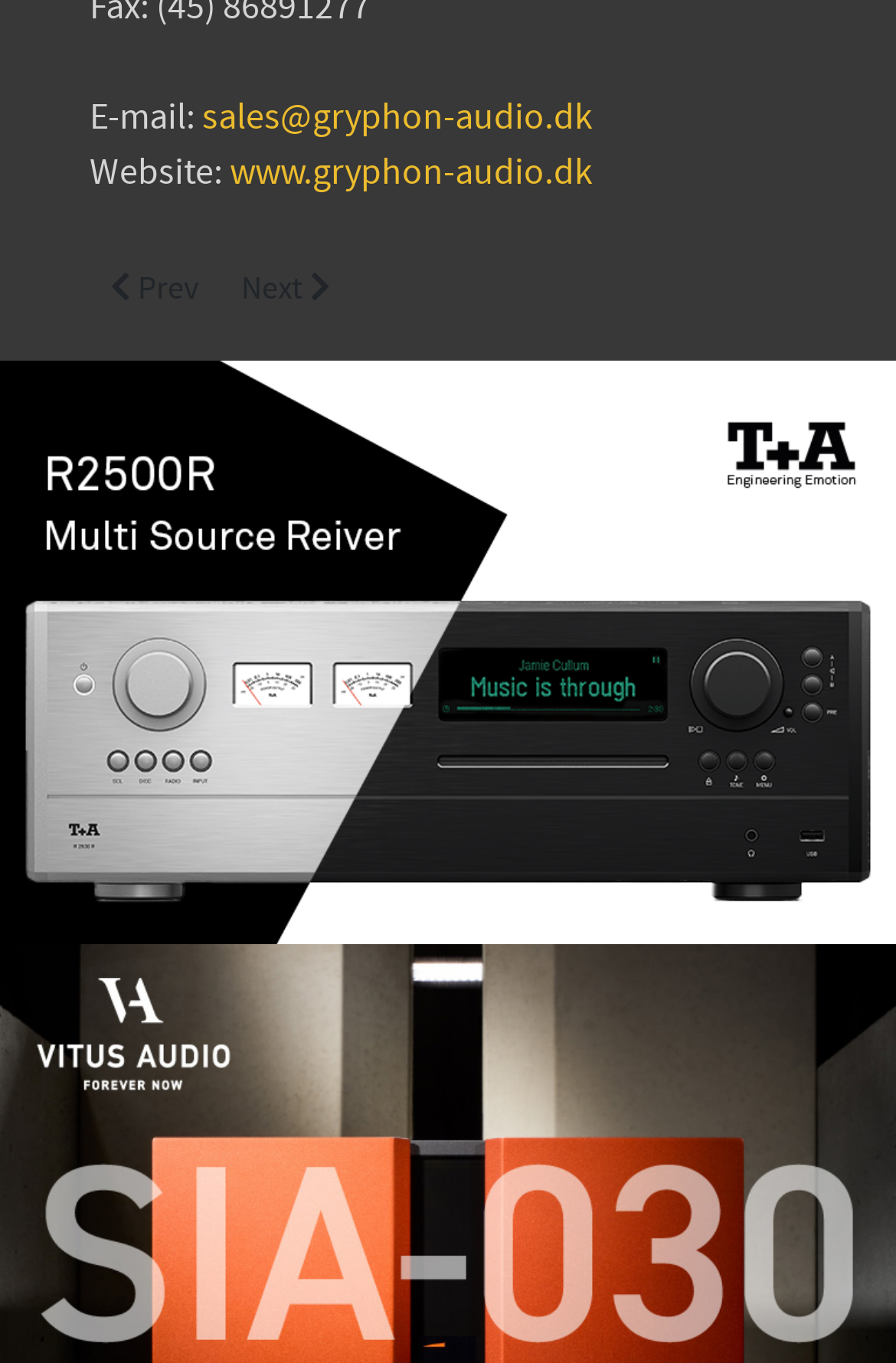Provide the bounding box coordinates, formatted as (top-left x, top-left y, bottom-right x, bottom-right y), with all values being floating point numbers between 0 and 1. Identify the bounding box of the UI element that matches the description: title="767x500 Vitus Audio SIA-030 (20220424)"

[0.0, 0.89, 1.0, 0.92]